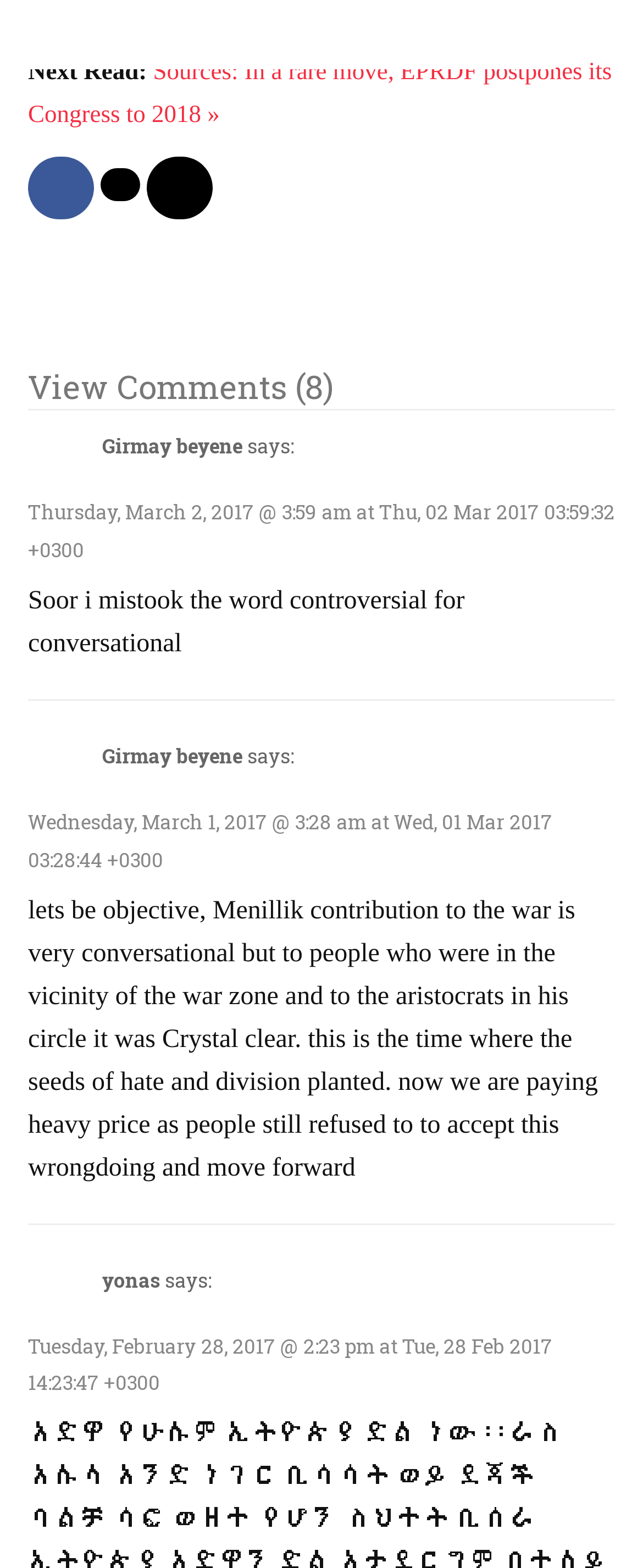What is the topic of the article?
Refer to the image and provide a one-word or short phrase answer.

EPRDF Congress